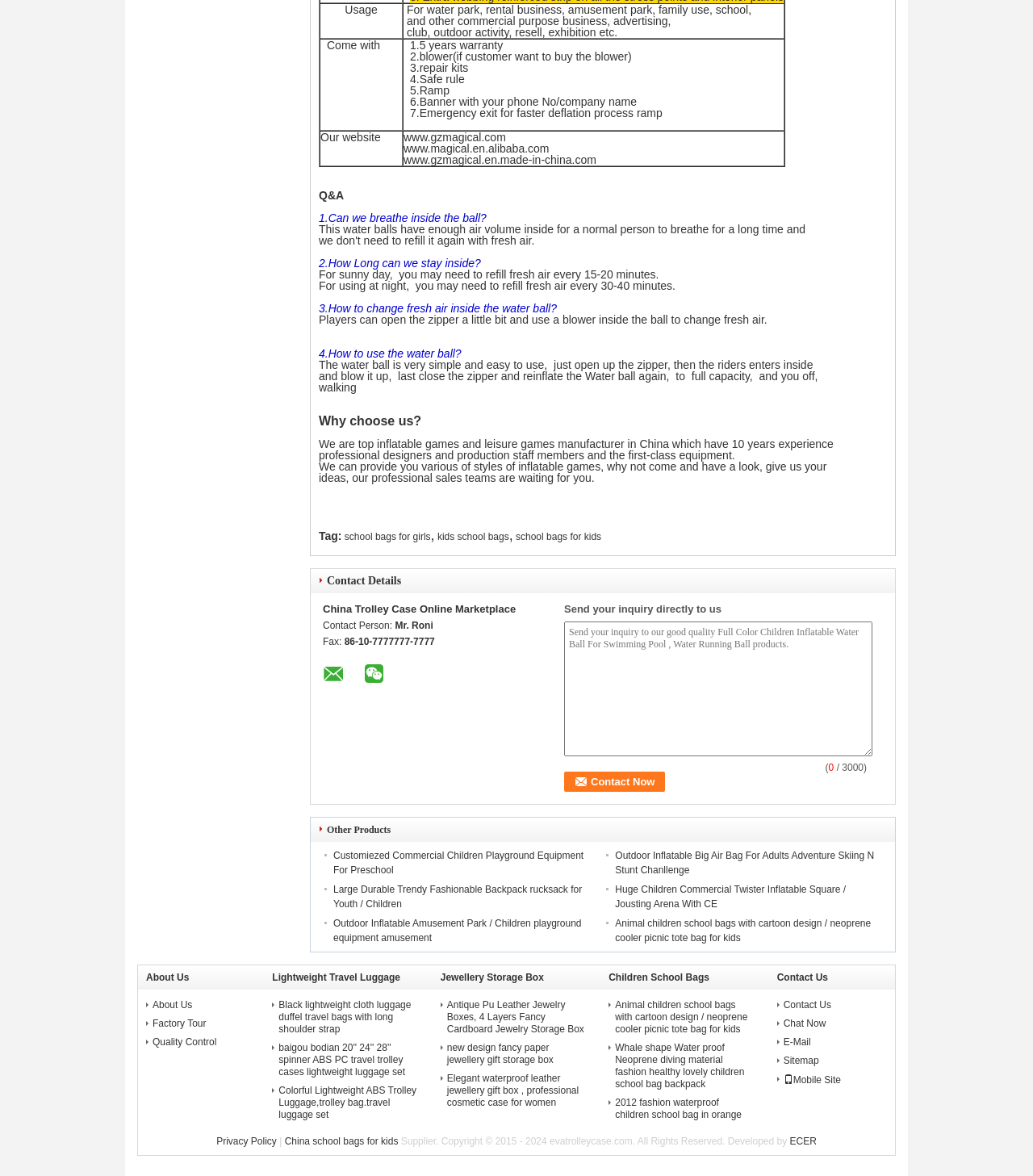Provide the bounding box coordinates of the HTML element described by the text: "Lightweight Travel Luggage". The coordinates should be in the format [left, top, right, bottom] with values between 0 and 1.

[0.264, 0.826, 0.388, 0.836]